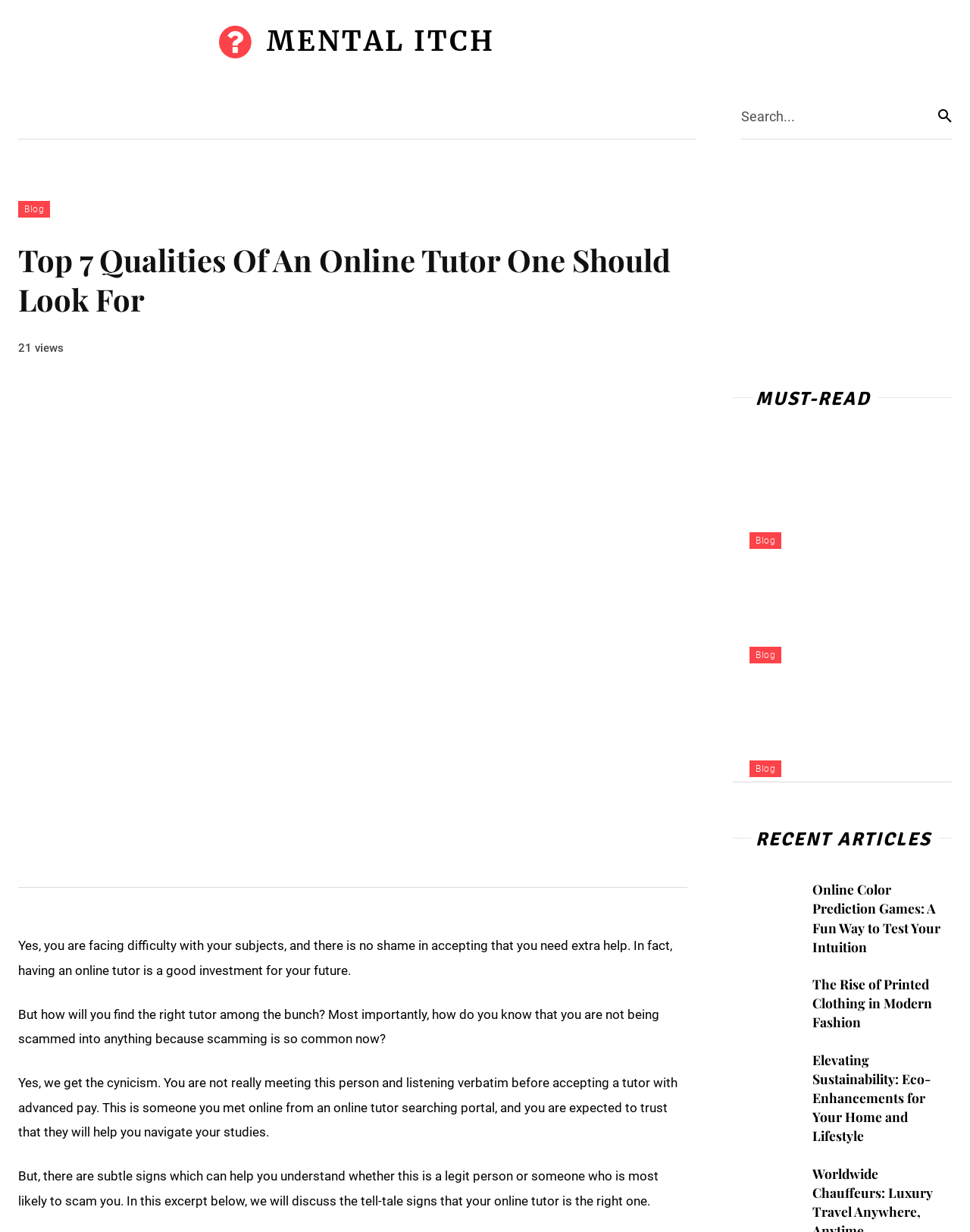Identify the bounding box coordinates for the UI element that matches this description: "Blog".

[0.019, 0.163, 0.052, 0.177]